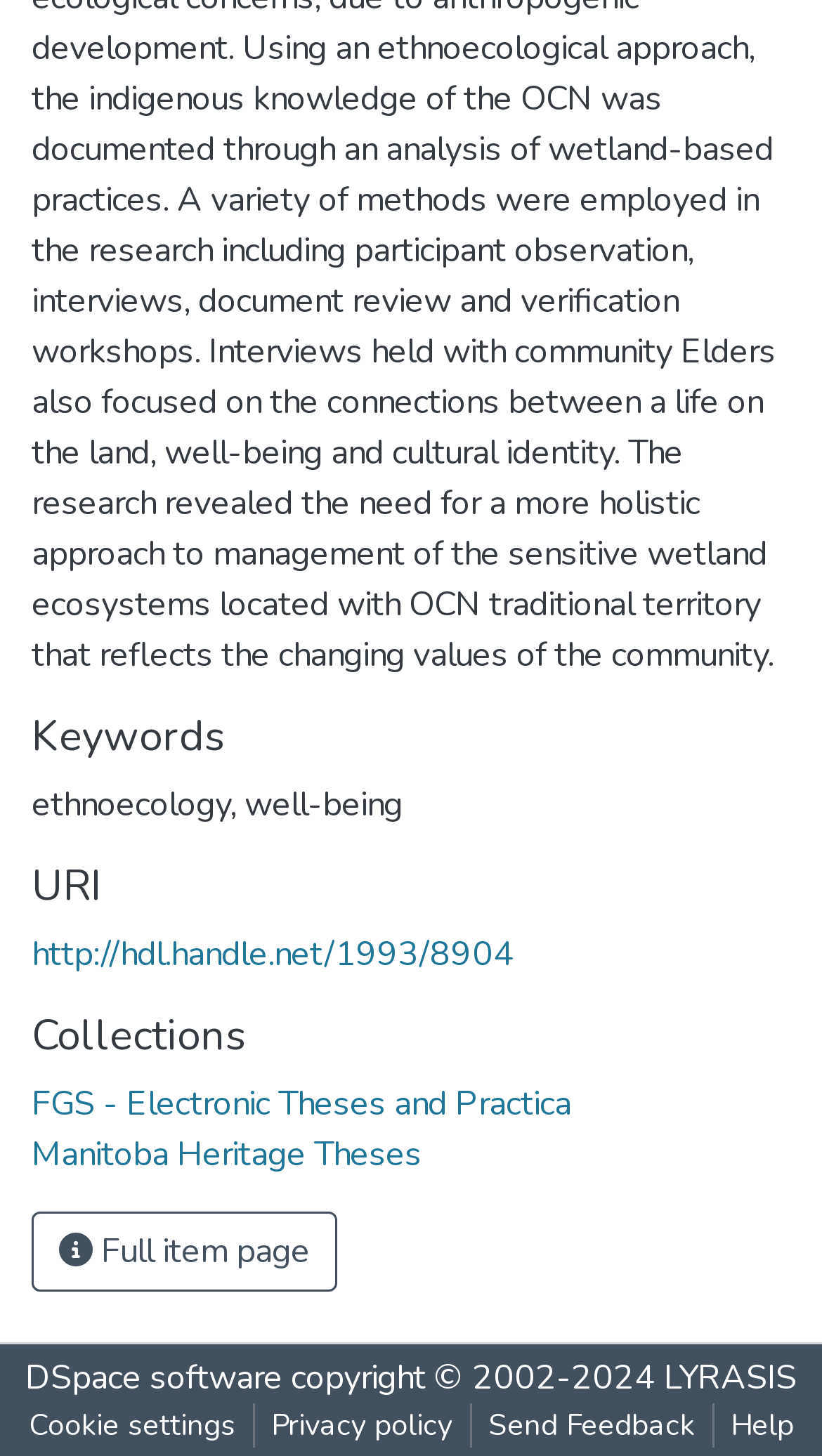Locate the bounding box coordinates of the area that needs to be clicked to fulfill the following instruction: "Visit the URI". The coordinates should be in the format of four float numbers between 0 and 1, namely [left, top, right, bottom].

[0.038, 0.64, 0.626, 0.672]